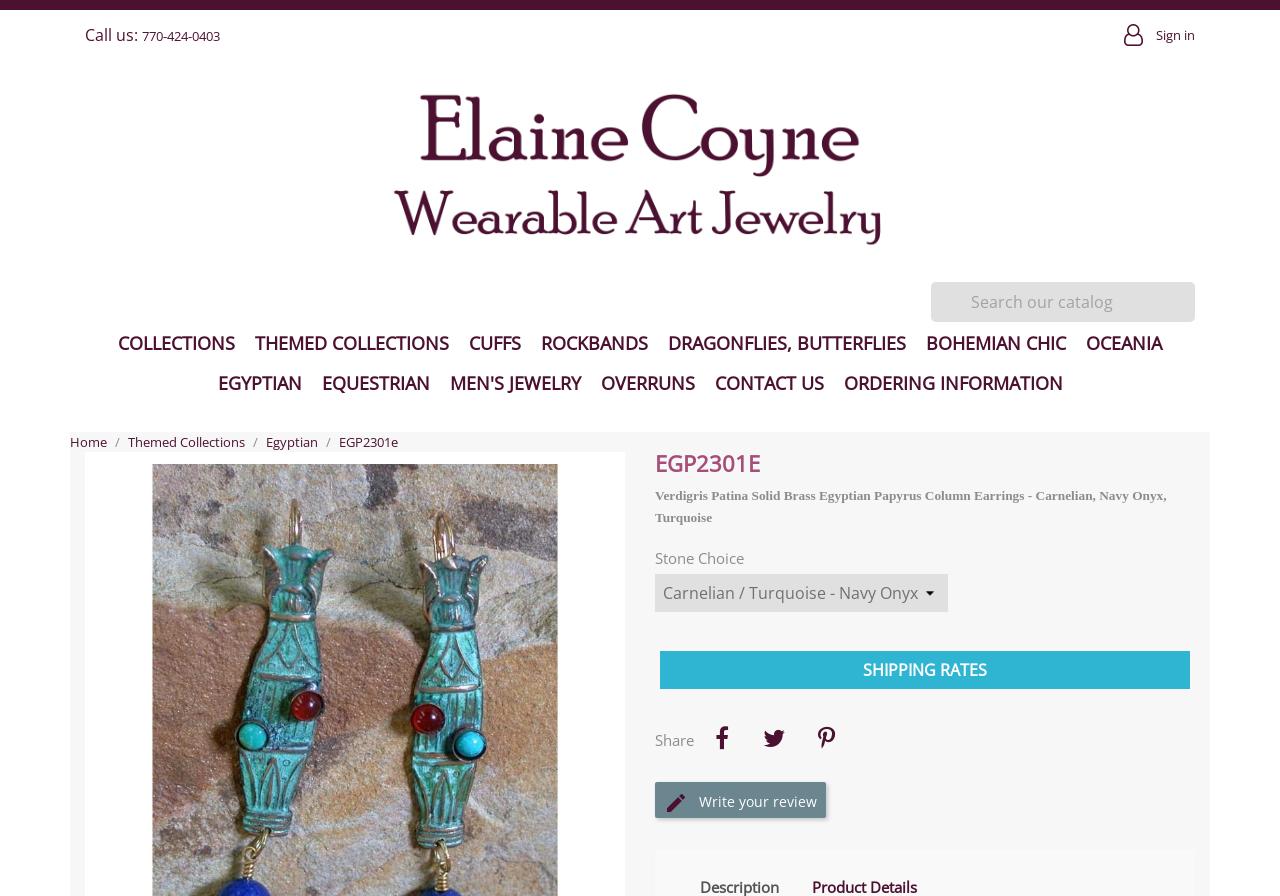What is the name of the earrings being described?
Please look at the screenshot and answer in one word or a short phrase.

EGP2301E